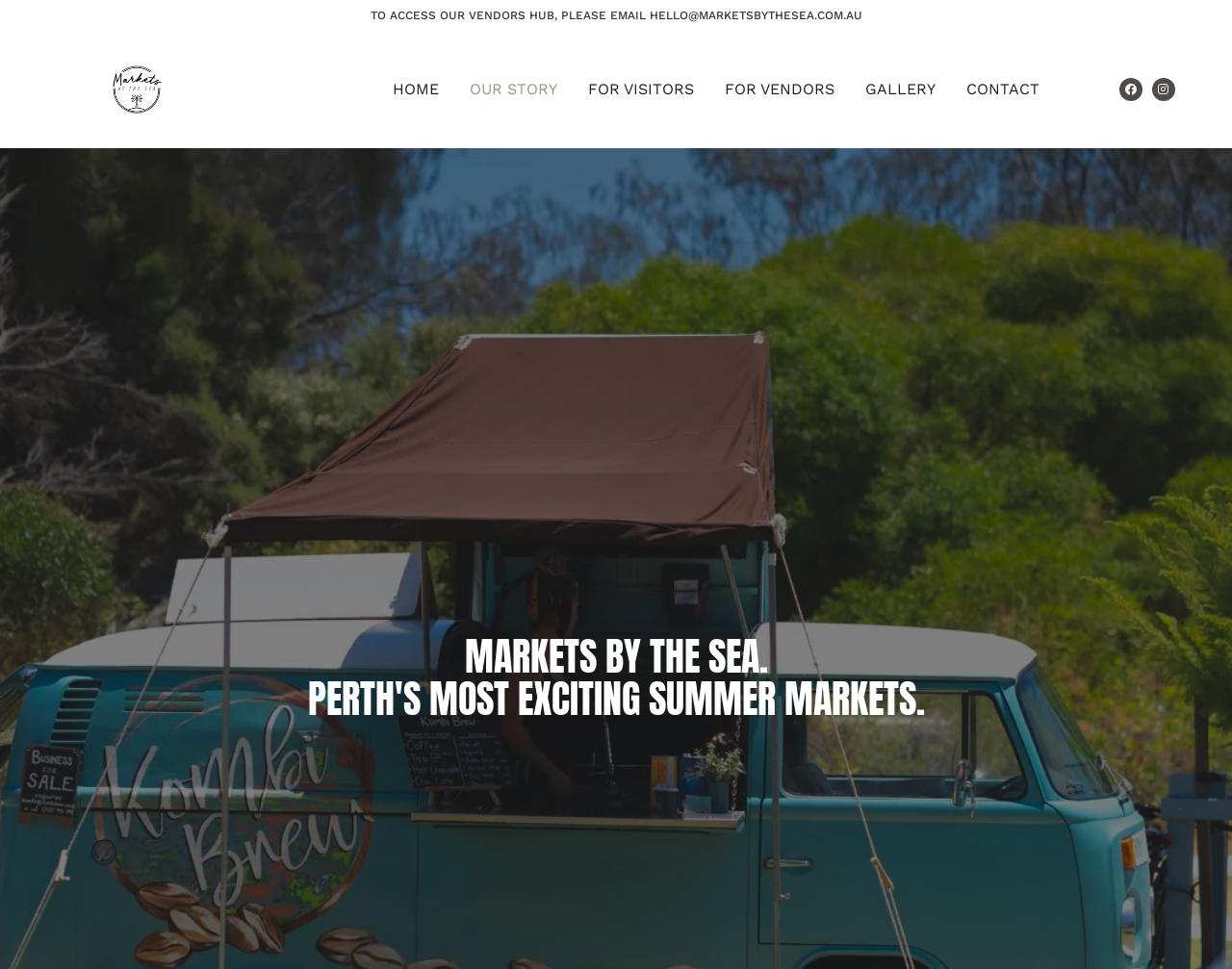Ascertain the bounding box coordinates for the UI element detailed here: "Our Story". The coordinates should be provided as [left, top, right, bottom] with each value being a float between 0 and 1.

[0.381, 0.078, 0.452, 0.107]